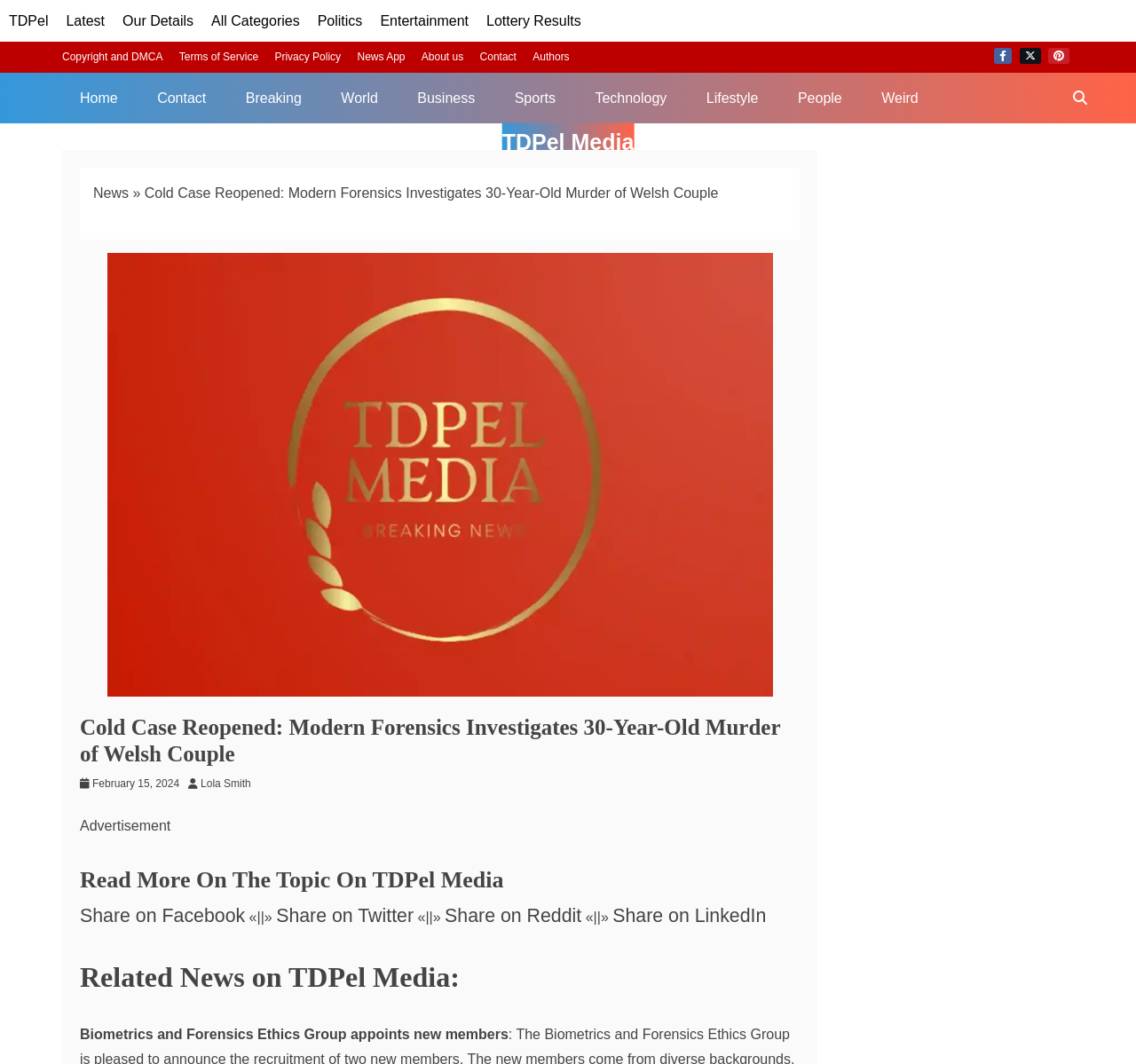Determine the bounding box coordinates for the element that should be clicked to follow this instruction: "Search for something on TDPel Media". The coordinates should be given as four float numbers between 0 and 1, in the format [left, top, right, bottom].

[0.933, 0.068, 0.969, 0.116]